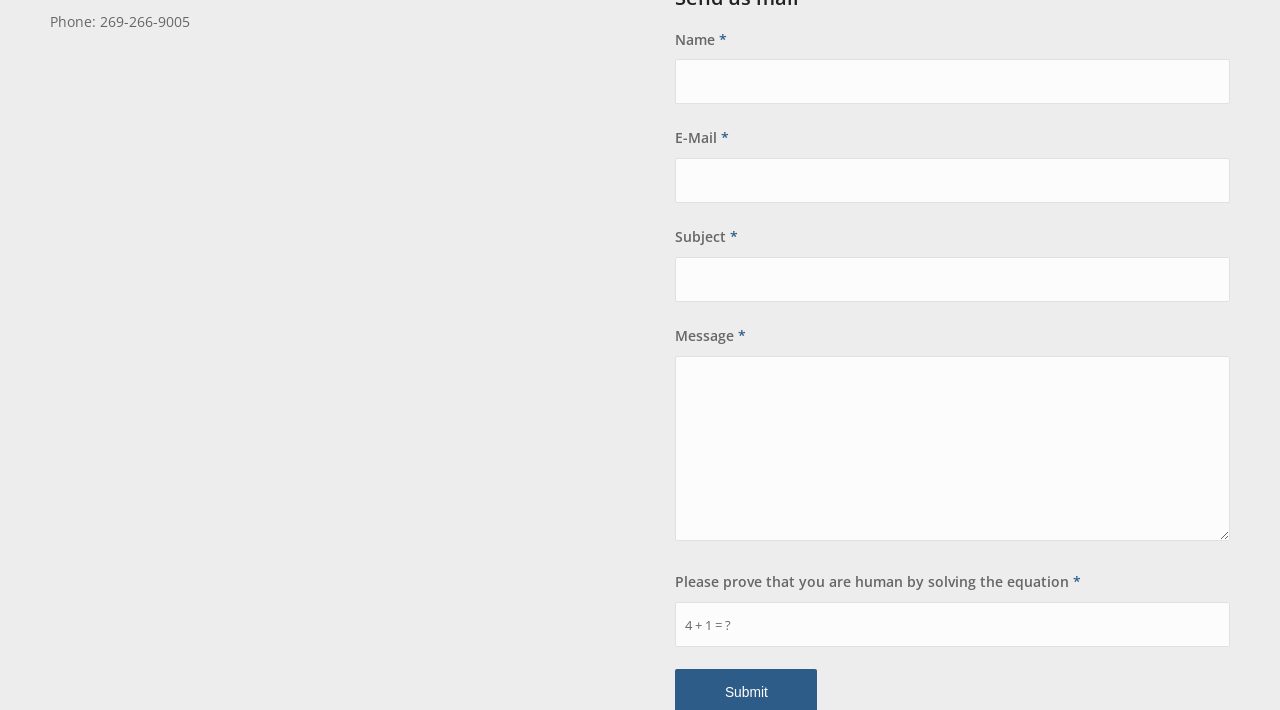What is the symbol used to indicate required fields?
Using the image, answer in one word or phrase.

*